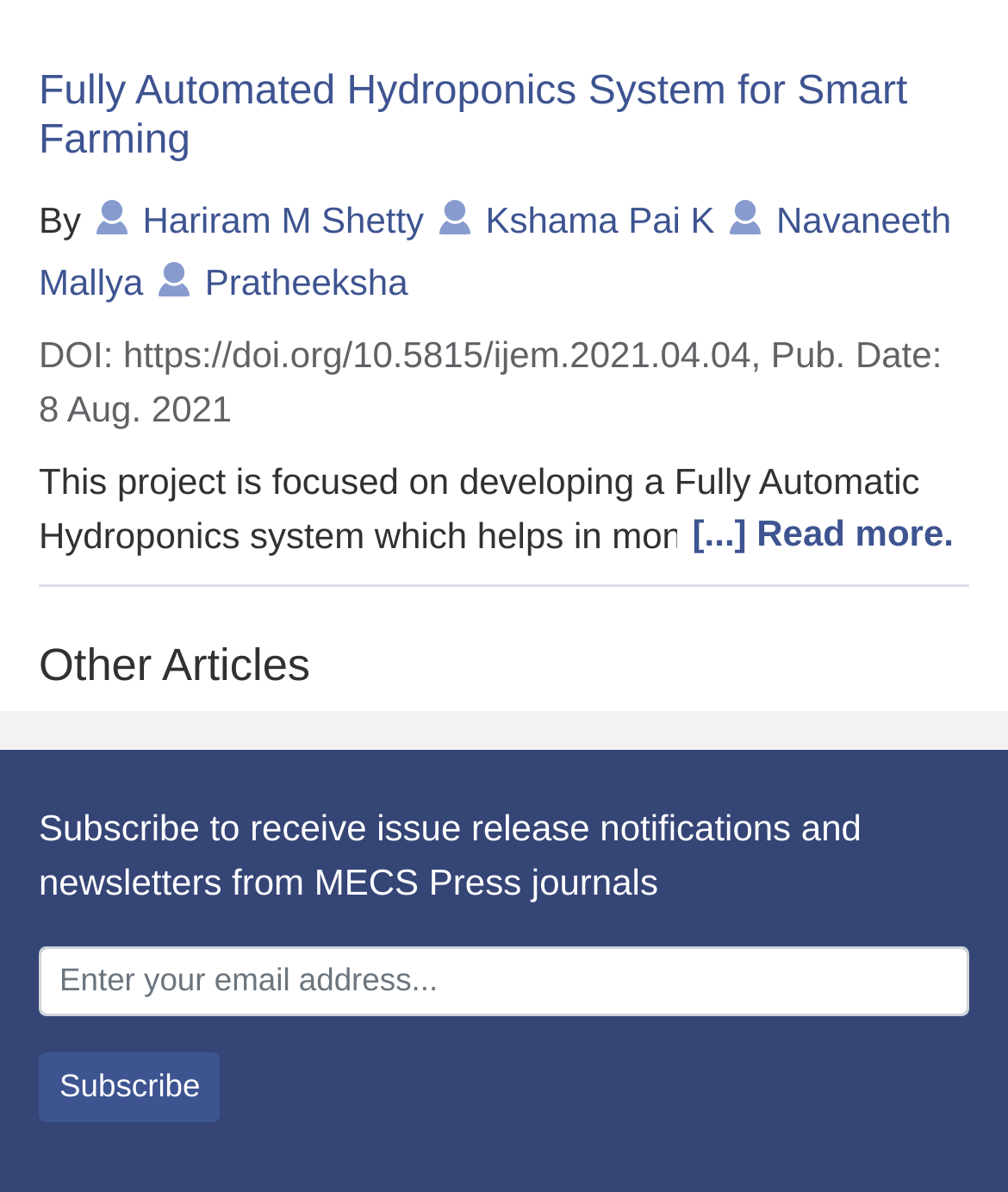Who are the authors of the article? Using the information from the screenshot, answer with a single word or phrase.

Hariram M Shetty, Kshama Pai K, Navaneeth Mallya, Pratheeksha